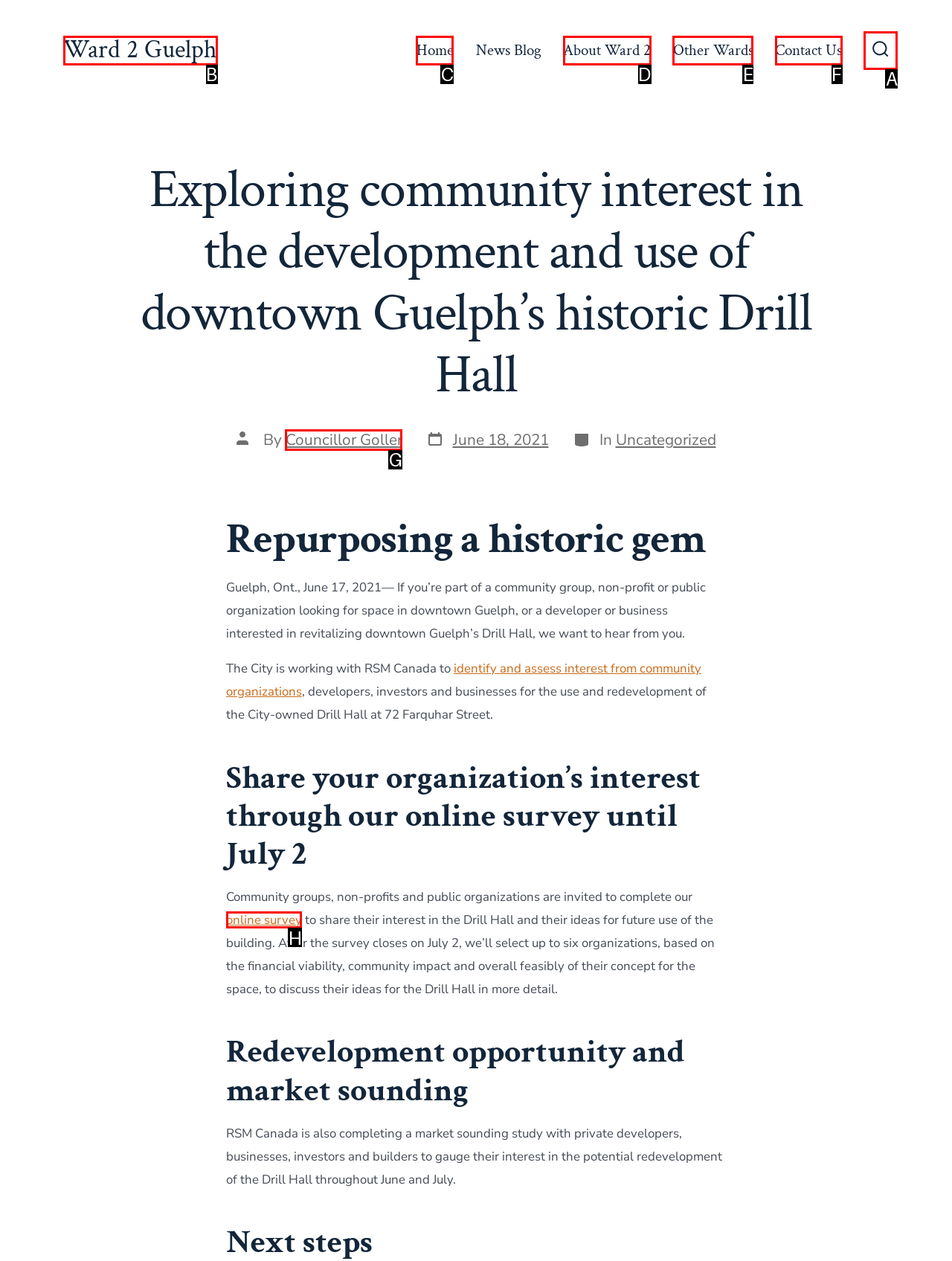What option should you select to complete this task: Take the online survey? Indicate your answer by providing the letter only.

H